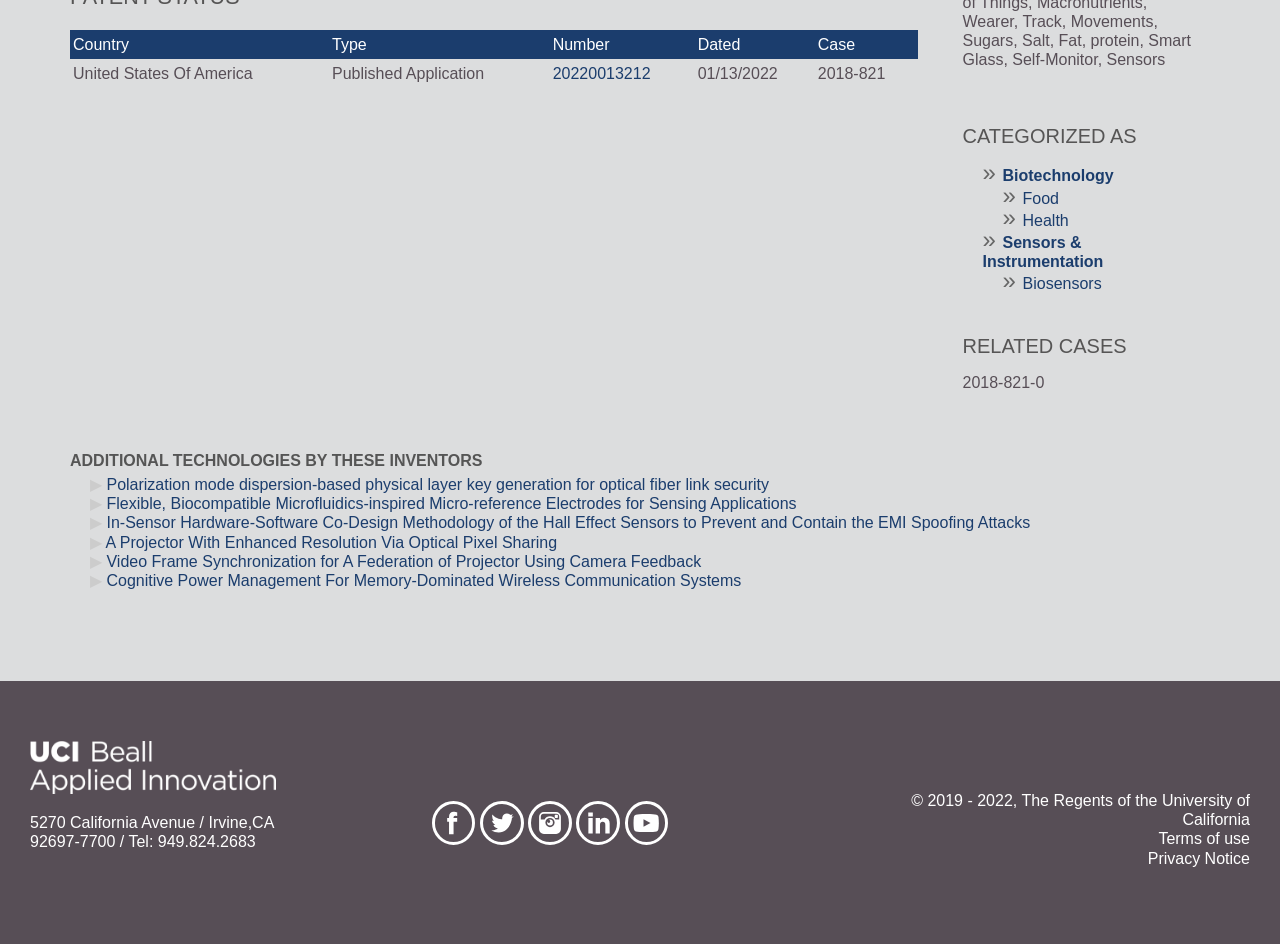Determine the bounding box coordinates of the clickable element to complete this instruction: "Visit the Facebook page". Provide the coordinates in the format of four float numbers between 0 and 1, [left, top, right, bottom].

[0.337, 0.849, 0.371, 0.895]